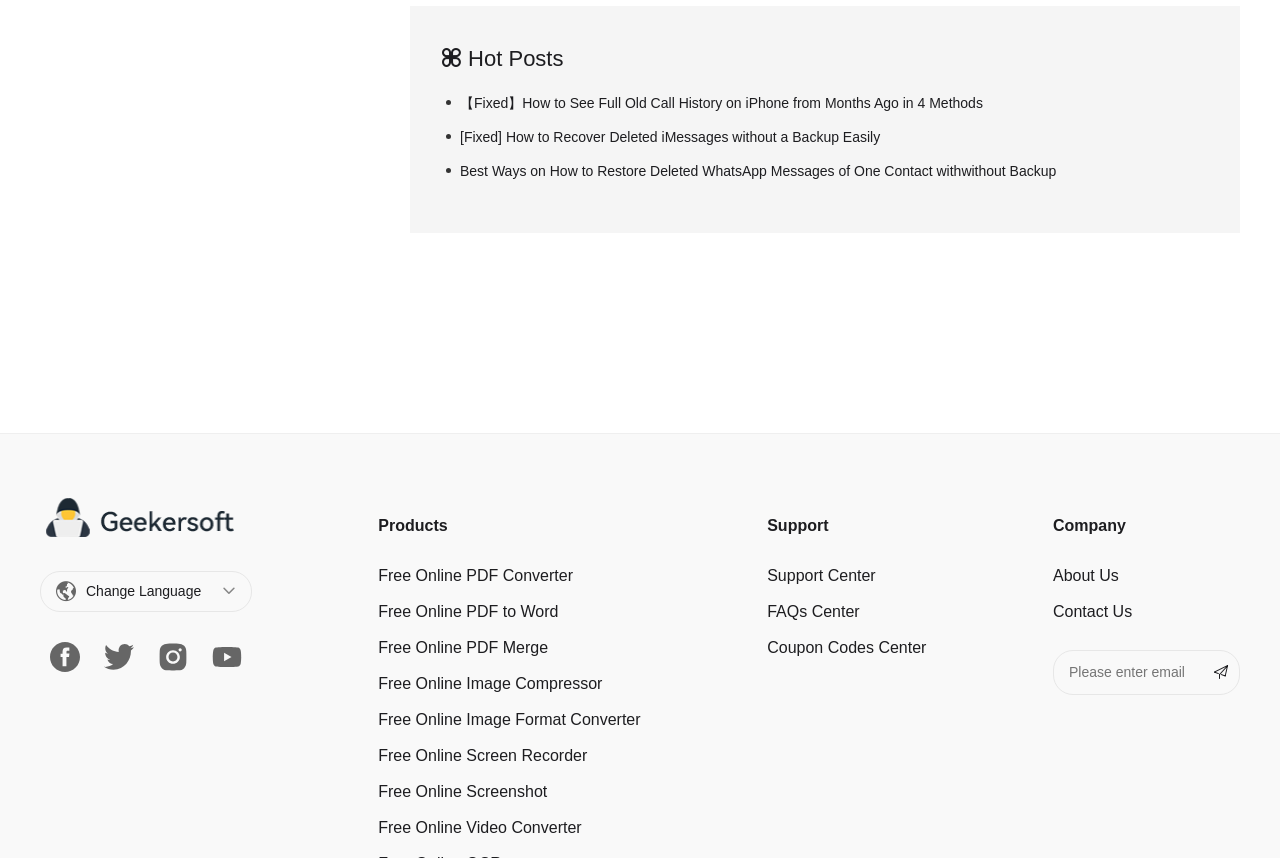Using the webpage screenshot, find the UI element described by About Us. Provide the bounding box coordinates in the format (top-left x, top-left y, bottom-right x, bottom-right y), ensuring all values are floating point numbers between 0 and 1.

[0.823, 0.661, 0.874, 0.681]